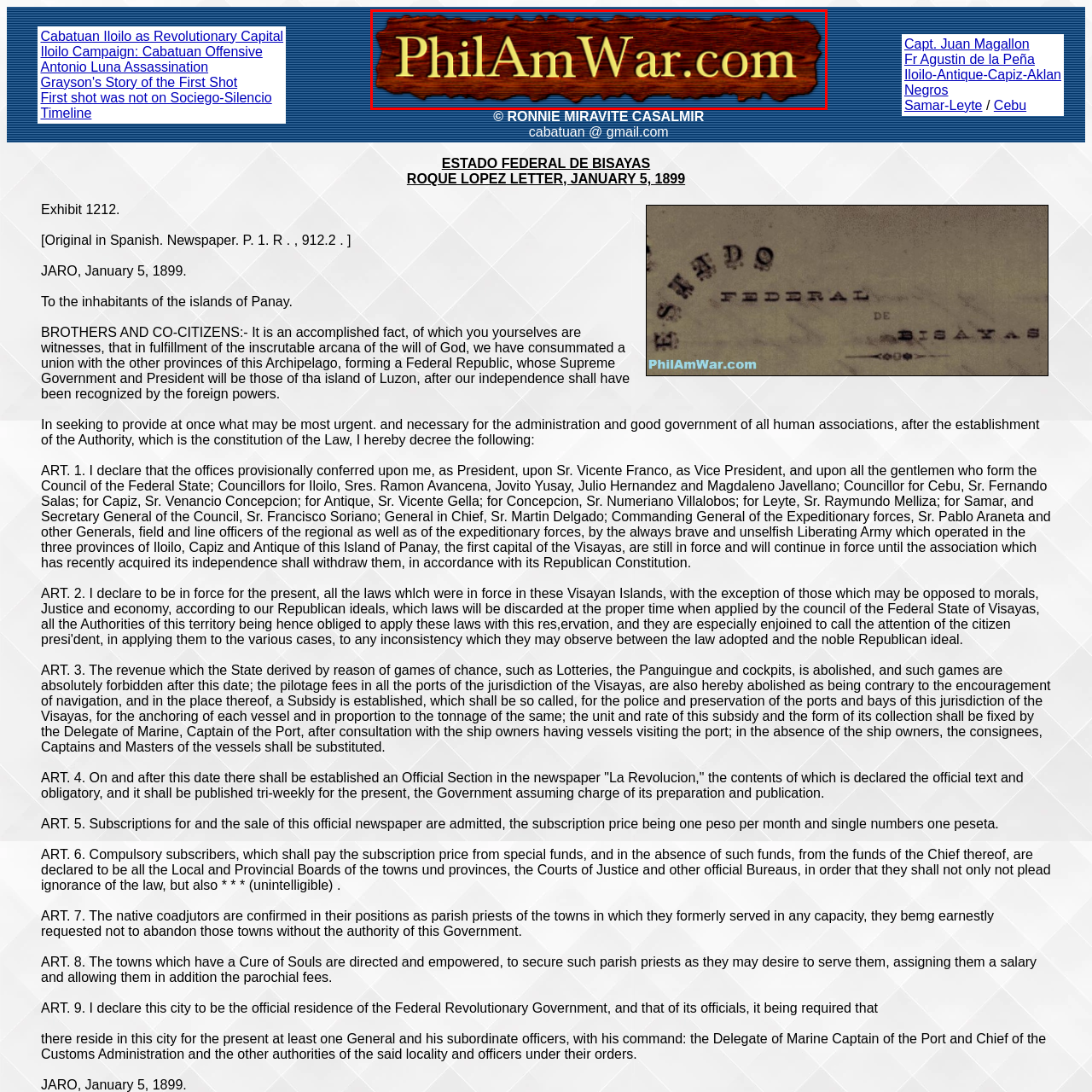Thoroughly describe the scene captured inside the red-bordered image.

The image showcases the title "PhilAmWar.com," presented in a striking gold font against a decorative wooden plaque background. This design emphasizes the site's focus on the historical context of the Philippine-American War, evoking a sense of historical significance and authenticity. The blue striped texture behind the wooden plaque offers a contrasting backdrop that enhances the visual appeal, drawing attention to the website's purpose as a resource for education and exploration of this pivotal period in history. The overall aesthetic combines elements of tradition and digital media, inviting visitors to delve deeper into the narratives and events surrounding the war.